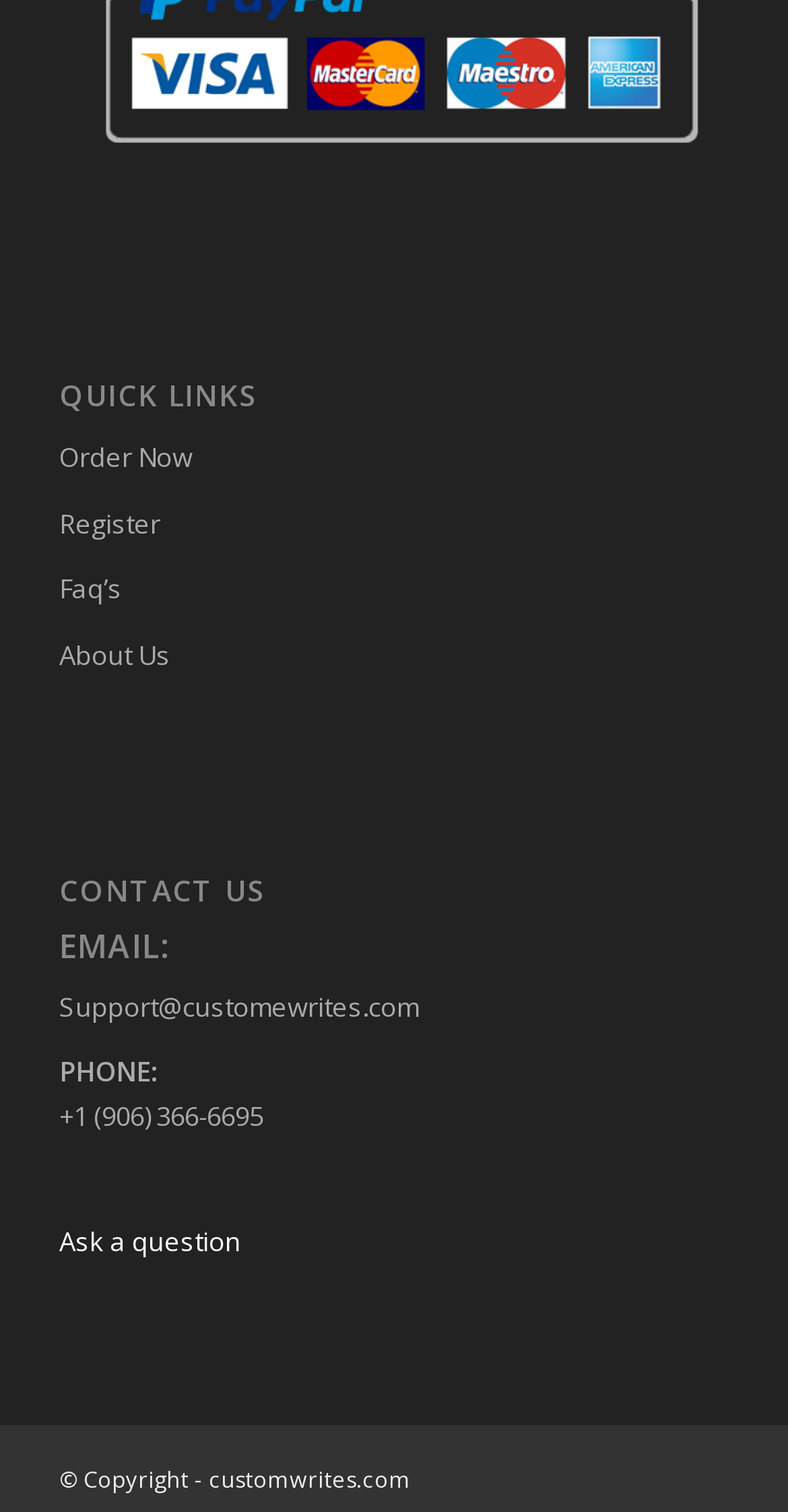What is the phone number for contact?
Using the details shown in the screenshot, provide a comprehensive answer to the question.

I found the phone number by looking at the 'CONTACT US' section, where it says 'PHONE:' followed by the link '+1 (906) 366-6695'.